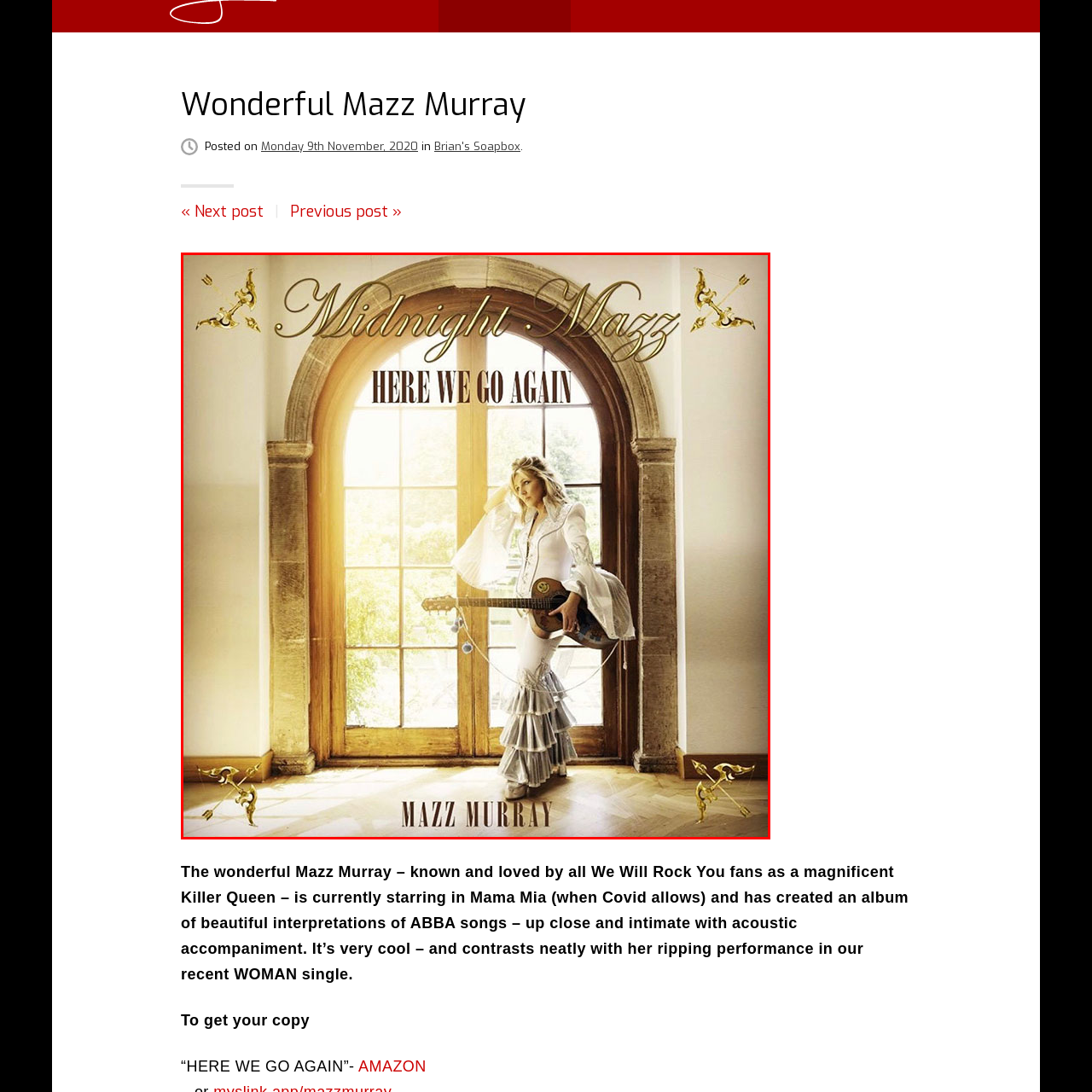Observe the image encased in the red box and deliver an in-depth response to the subsequent question by interpreting the details within the image:
What is Mazz holding in her hand?

According to the caption, Mazz is holding a guitar as she stands elegantly beside a large window, which suggests that music is an integral part of the scene.